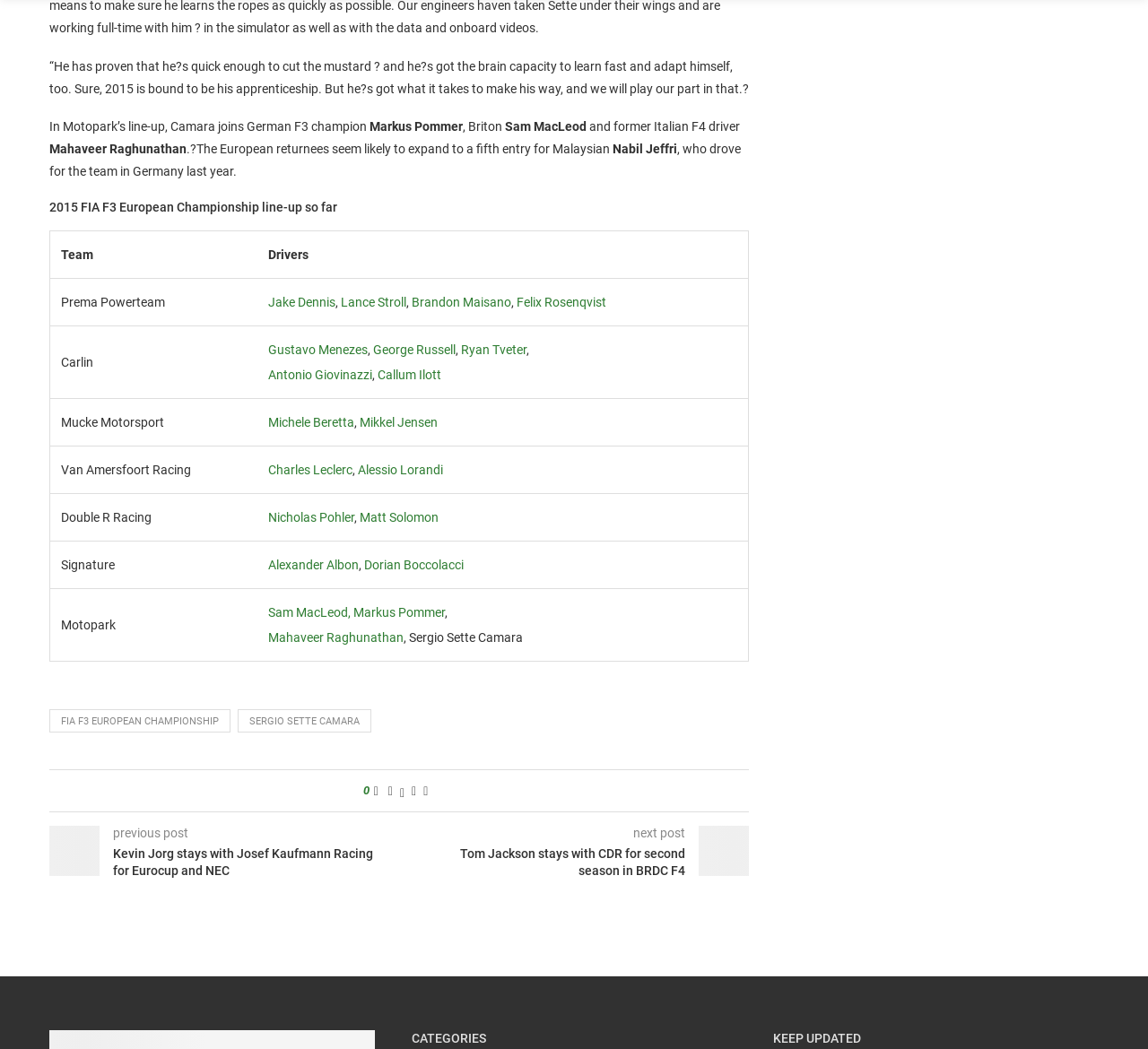Given the element description Vill betala mina skulder, identify the bounding box coordinates for the UI element on the webpage screenshot. The format should be (top-left x, top-left y, bottom-right x, bottom-right y), with values between 0 and 1.

None